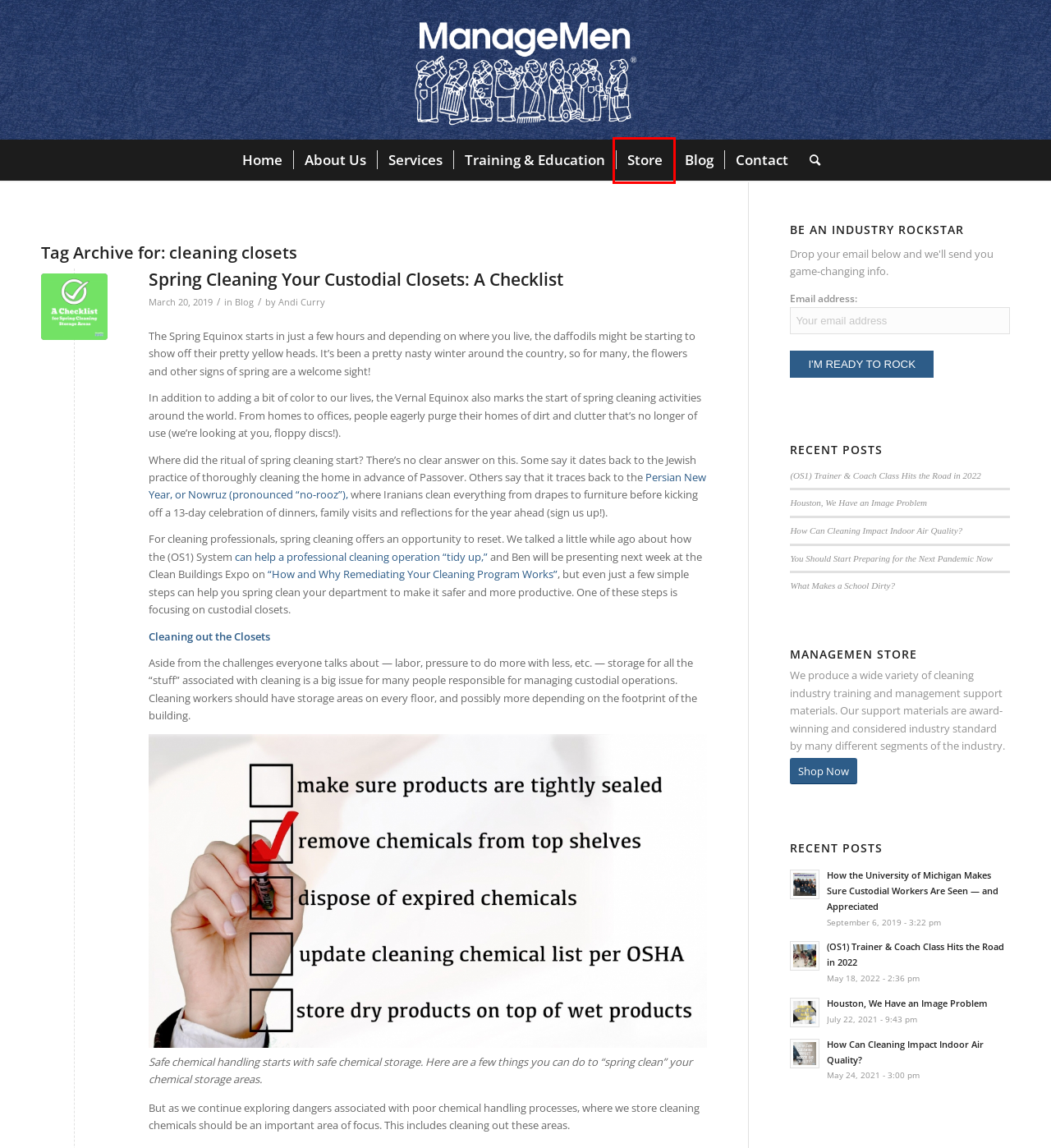Given a screenshot of a webpage with a red rectangle bounding box around a UI element, select the best matching webpage description for the new webpage that appears after clicking the highlighted element. The candidate descriptions are:
A. (OS1): What a Professional Cleaning Operation Uses to “Tidy Up” – ManageMen
B. (OS1) Trainer & Coach Class Hits the Road in 2022 – ManageMen
C. What Makes a School Dirty? – ManageMen
D. The Professional Cleaning Industry's Online Resource
E. News – ManageMen
F. OS1 Store
 – (OS1) Store
G. Services – ManageMen
H. How Can Cleaning Impact Indoor Air Quality? – ManageMen

F